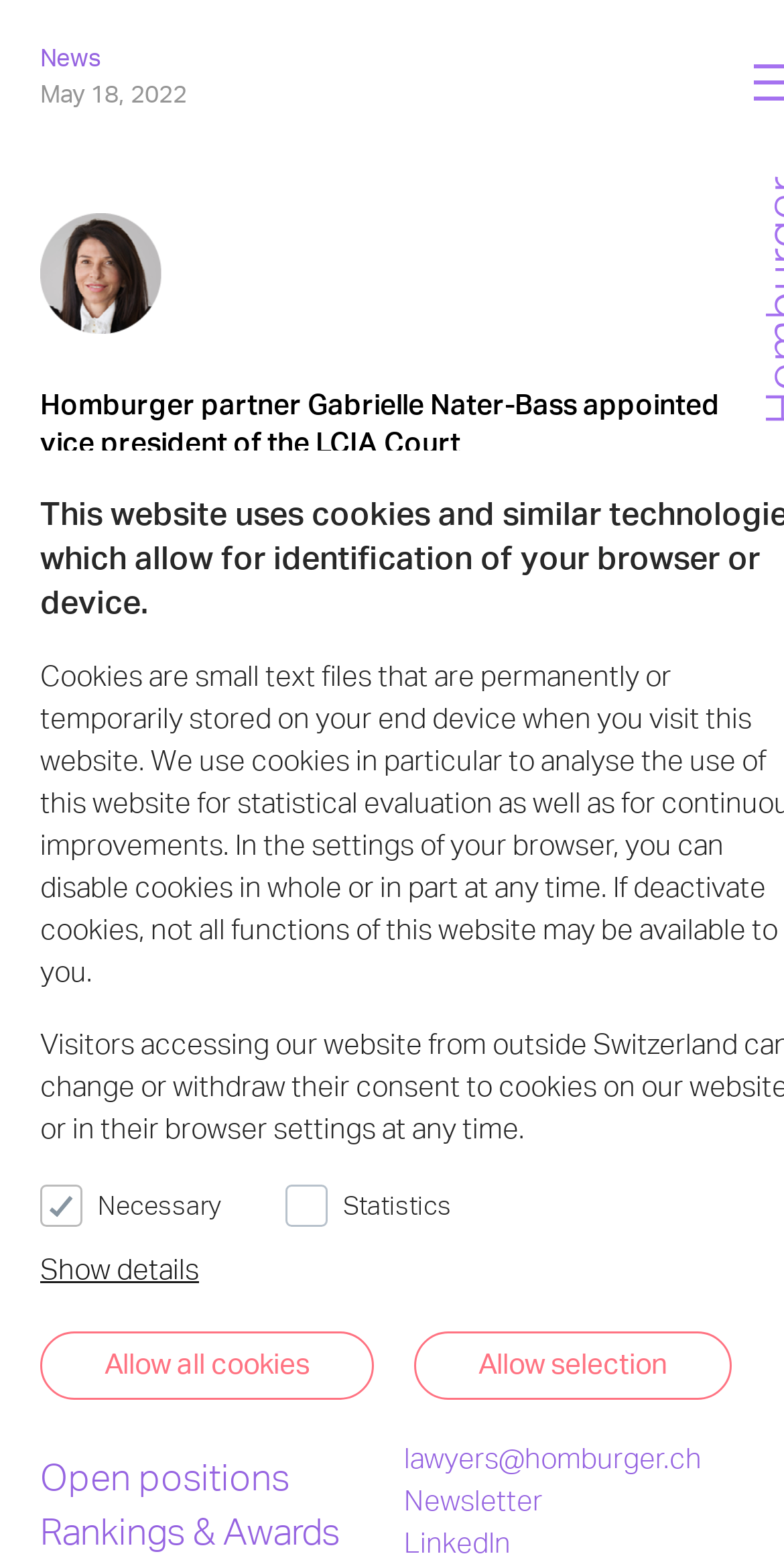What is the LCIA?
Answer the question with just one word or phrase using the image.

London Court of International Arbitration